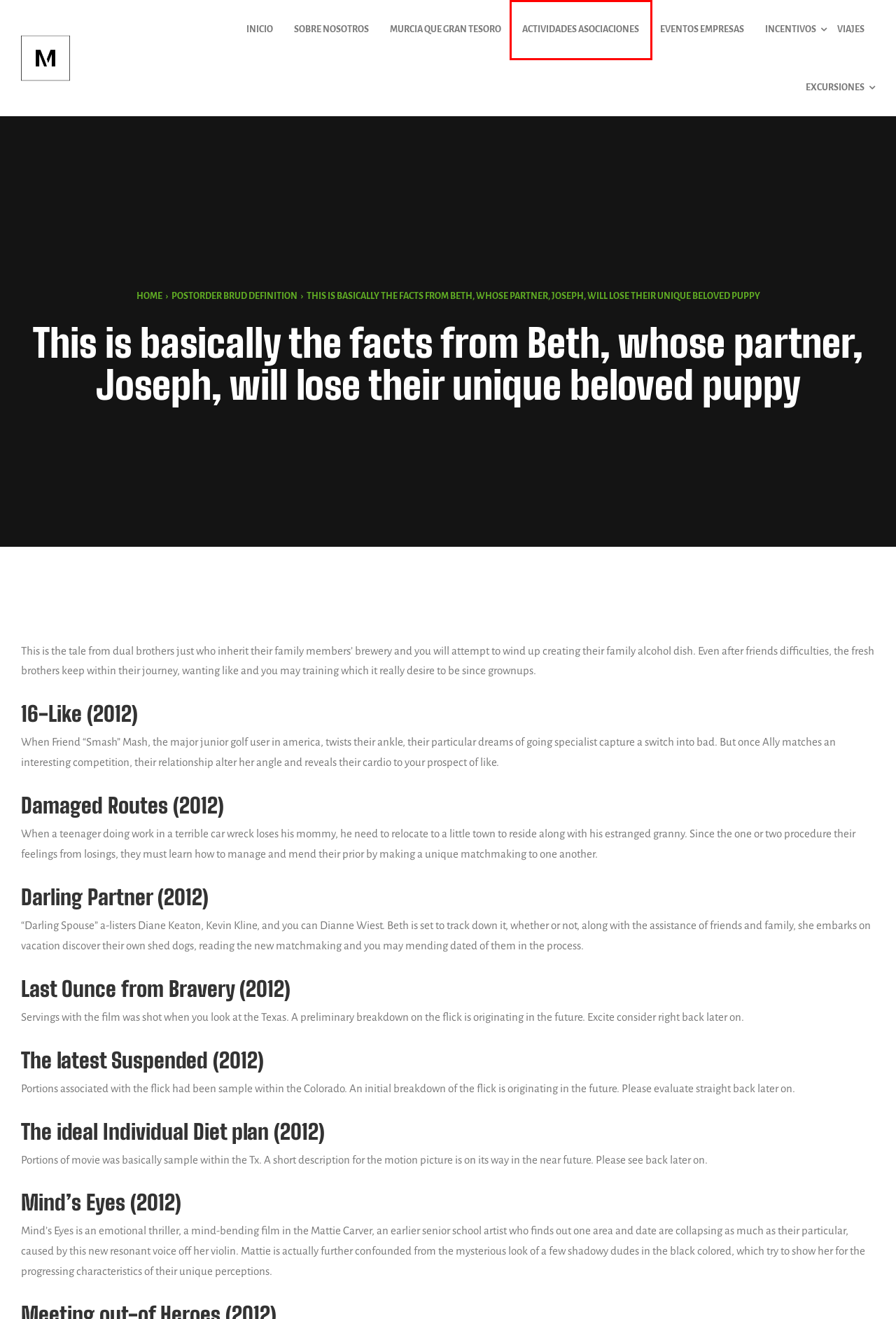You have been given a screenshot of a webpage, where a red bounding box surrounds a UI element. Identify the best matching webpage description for the page that loads after the element in the bounding box is clicked. Options include:
A. Dinamización y Actividades para Asociaciones – Abentia
B. Nuestras Actividades – Abentia
C. Incentivos para empresas – Abentia
D. Tesoro – Abentia
E. Quienes Somos – Abentia
F. Eventos empresas – Abentia
G. Abentia – Eventos e Incentivos
H. postorder brud definition – Abentia

A